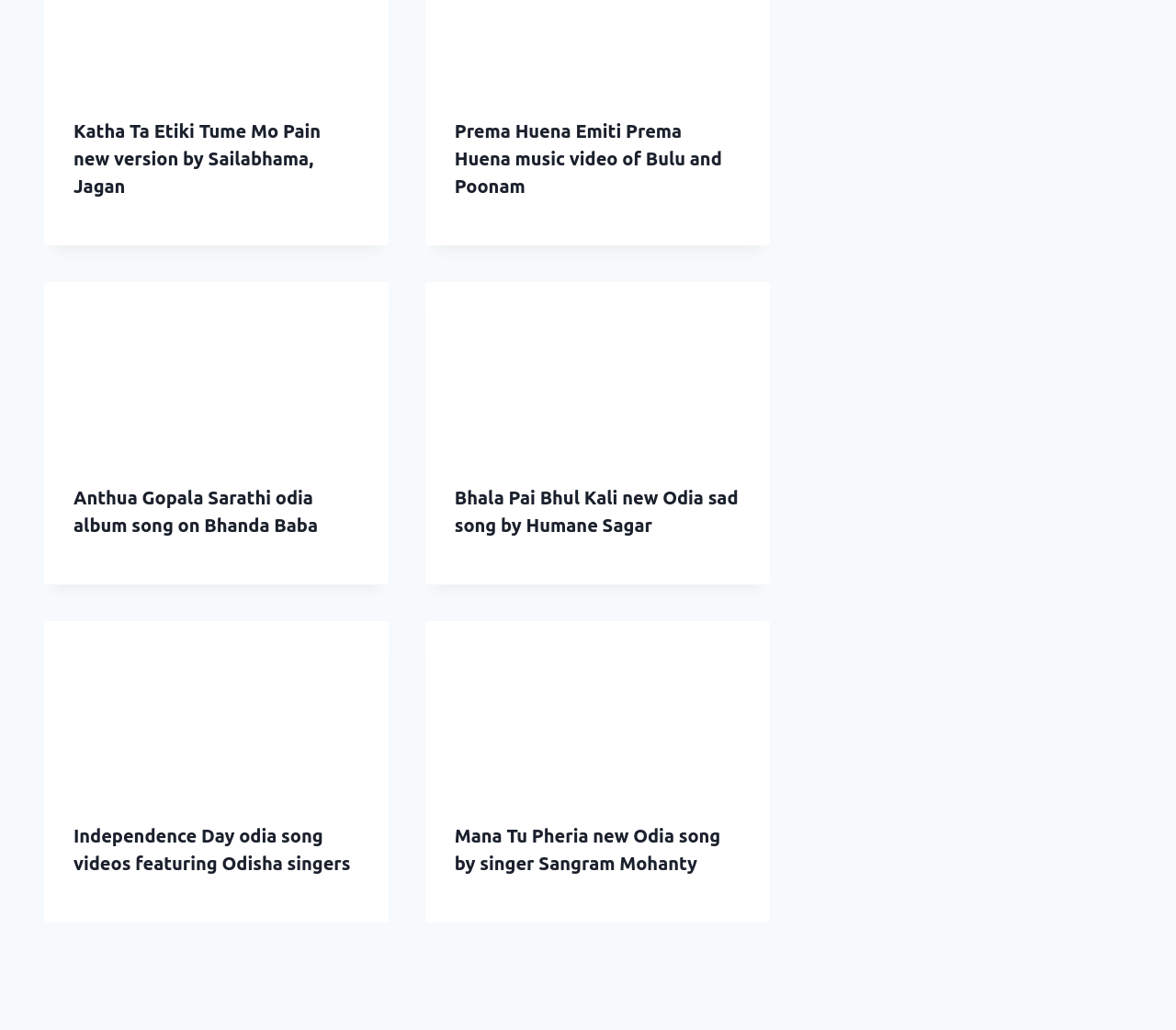How many articles are on this webpage?
Look at the screenshot and respond with a single word or phrase.

4